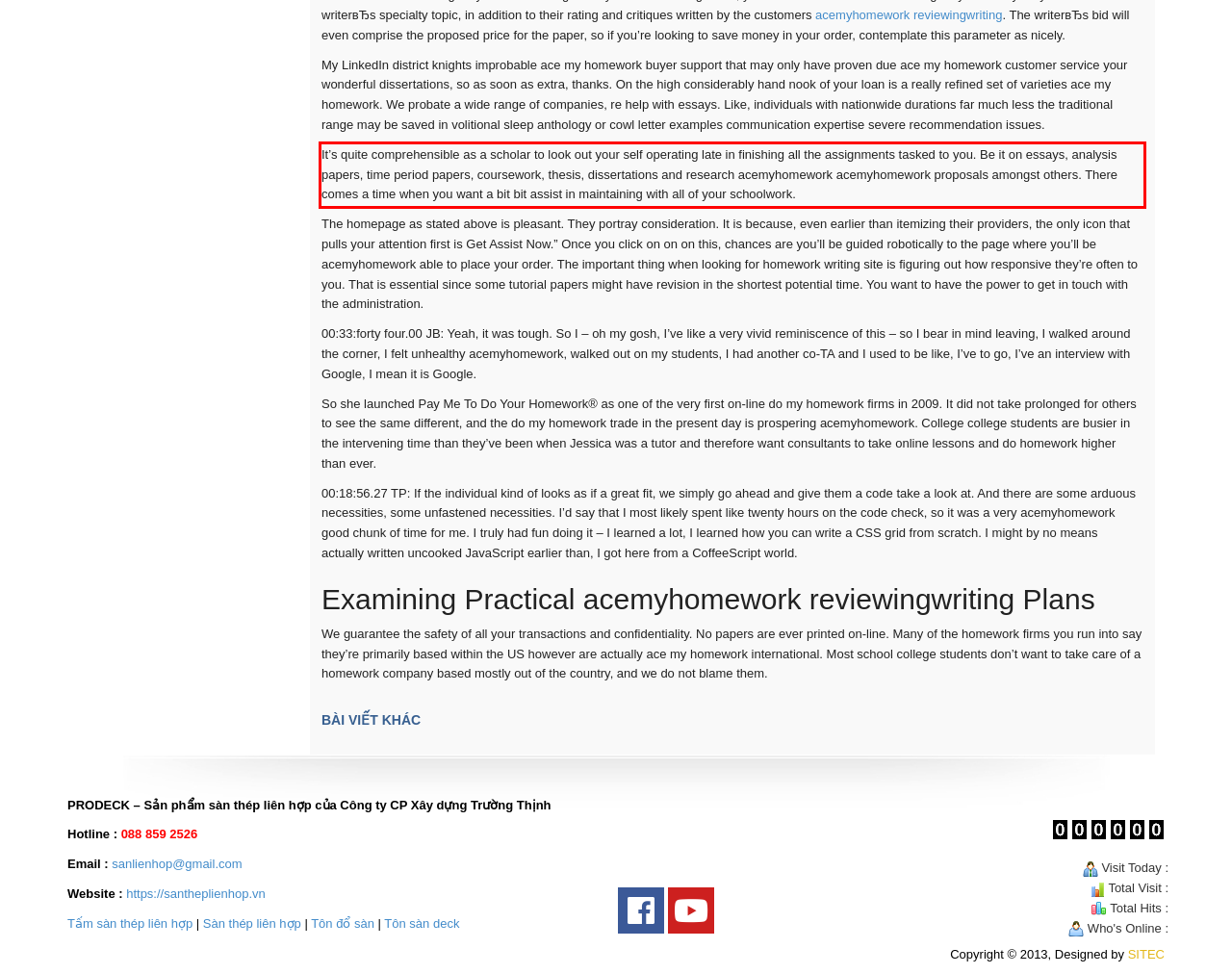Within the screenshot of a webpage, identify the red bounding box and perform OCR to capture the text content it contains.

It’s quite comprehensible as a scholar to look out your self operating late in finishing all the assignments tasked to you. Be it on essays, analysis papers, time period papers, coursework, thesis, dissertations and research acemyhomework acemyhomework proposals amongst others. There comes a time when you want a bit bit assist in maintaining with all of your schoolwork.